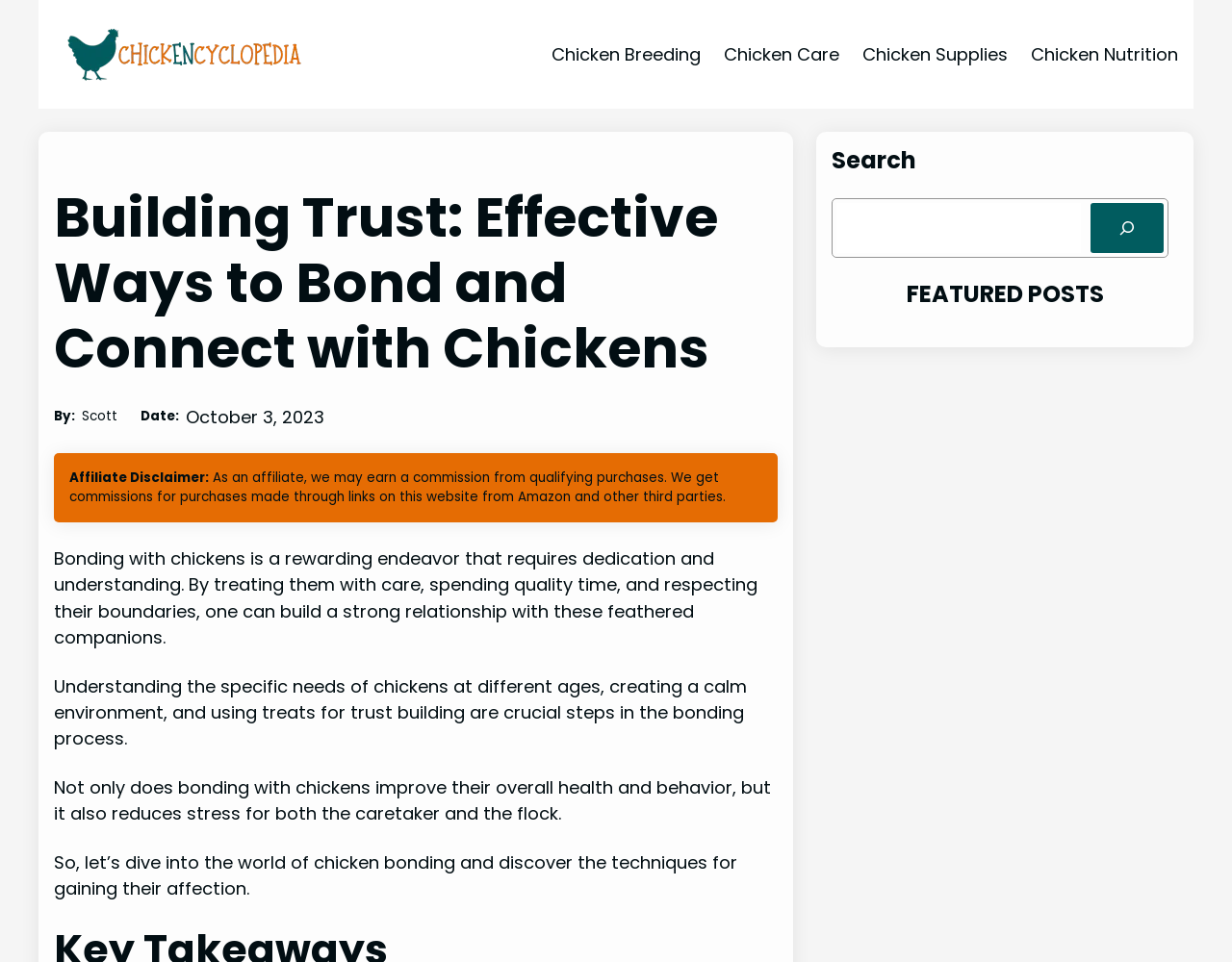What is the category of the link 'Chicken Breeding'? Based on the screenshot, please respond with a single word or phrase.

Navigation